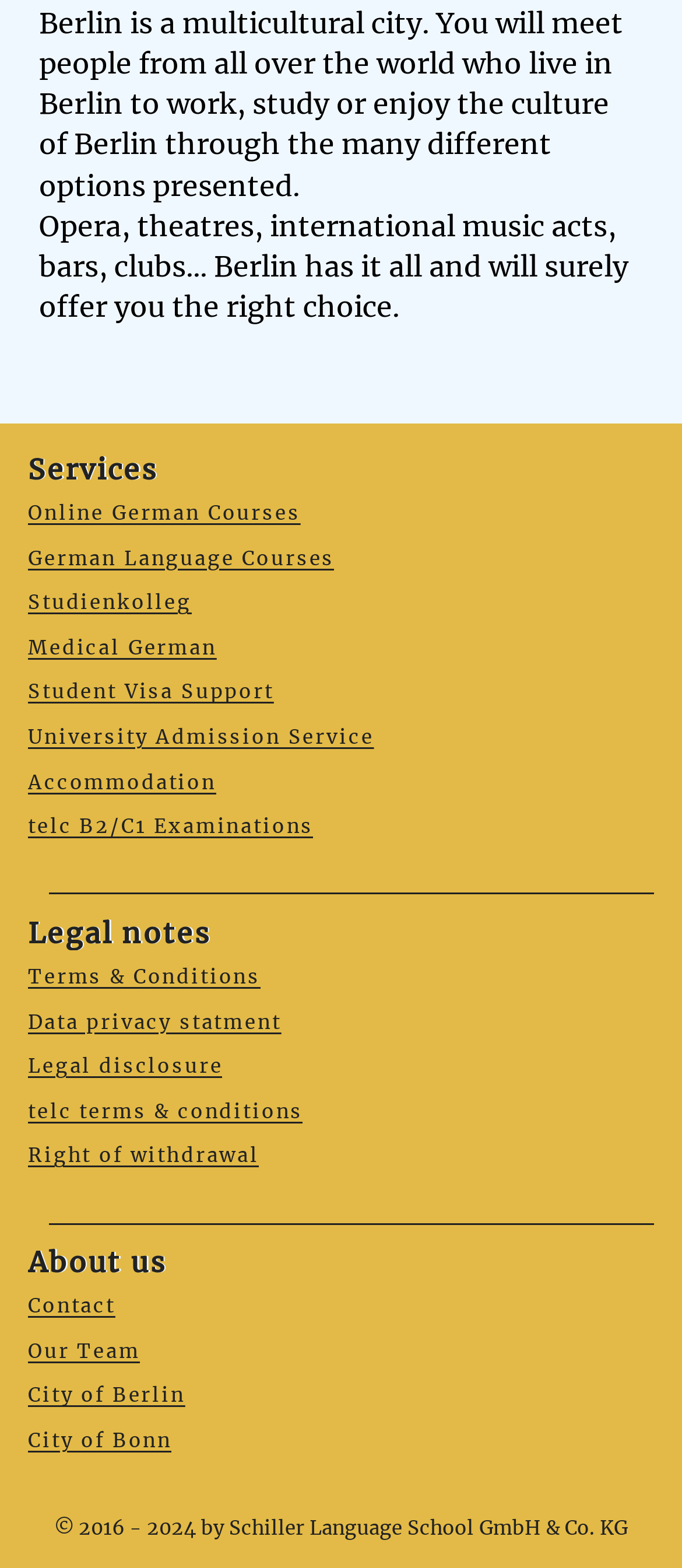Utilize the details in the image to thoroughly answer the following question: What is the theme of the introductory text?

The introductory text describes Berlin as a multicultural city, mentioning its cultural attractions and diversity. The theme of the text is to introduce the city of Berlin and its appeal.